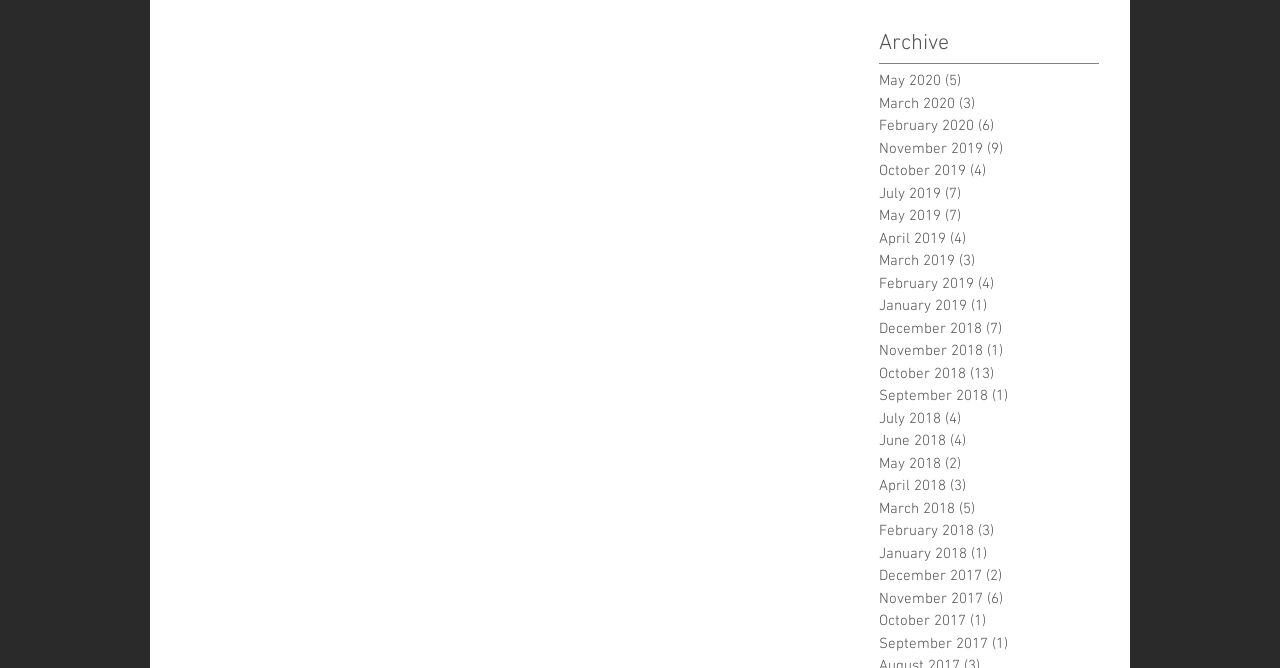Find the bounding box coordinates of the element you need to click on to perform this action: 'view March 2019 posts'. The coordinates should be represented by four float values between 0 and 1, in the format [left, top, right, bottom].

[0.687, 0.375, 0.851, 0.408]